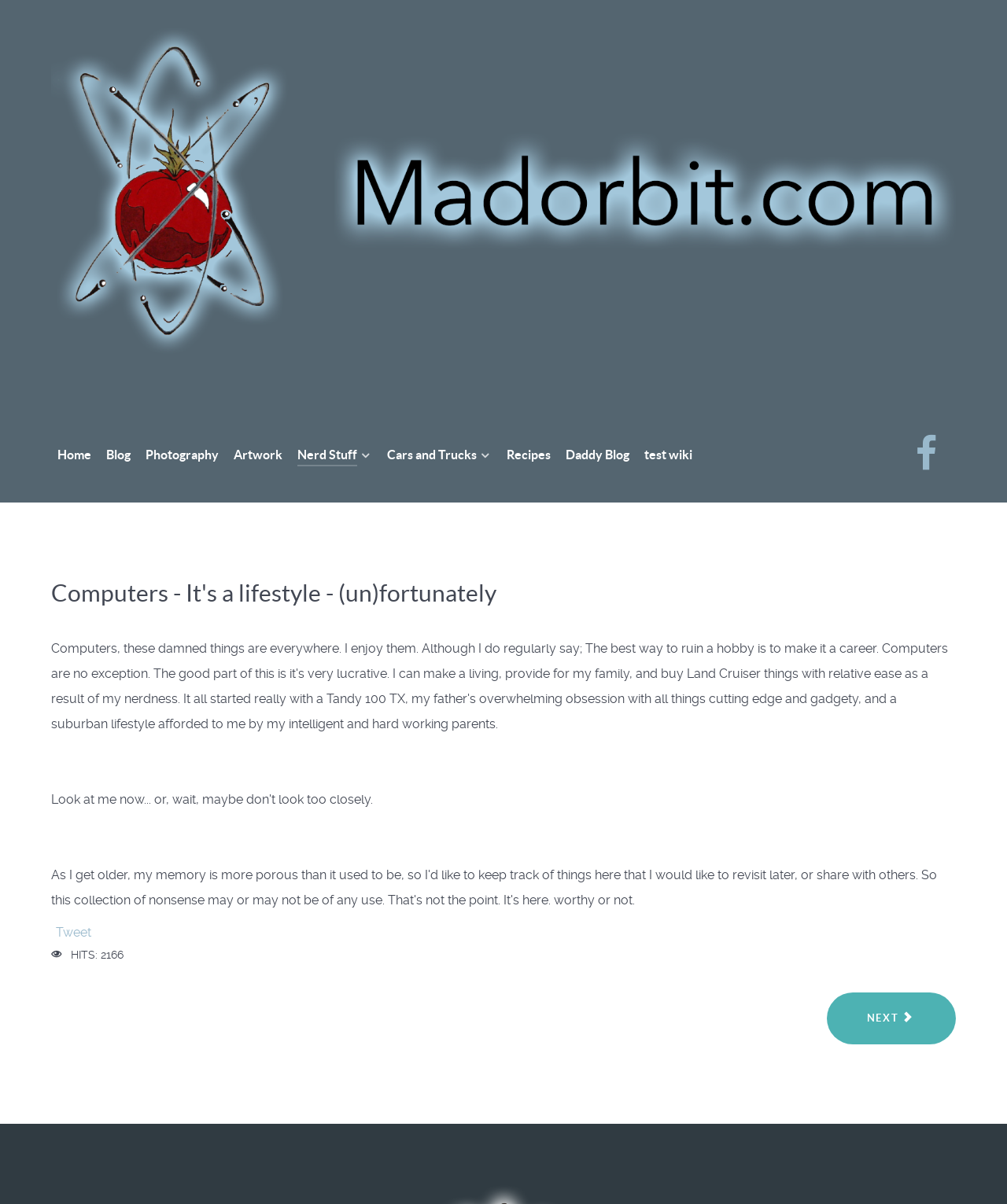Please identify the bounding box coordinates of the clickable region that I should interact with to perform the following instruction: "go to home page". The coordinates should be expressed as four float numbers between 0 and 1, i.e., [left, top, right, bottom].

[0.057, 0.369, 0.091, 0.389]